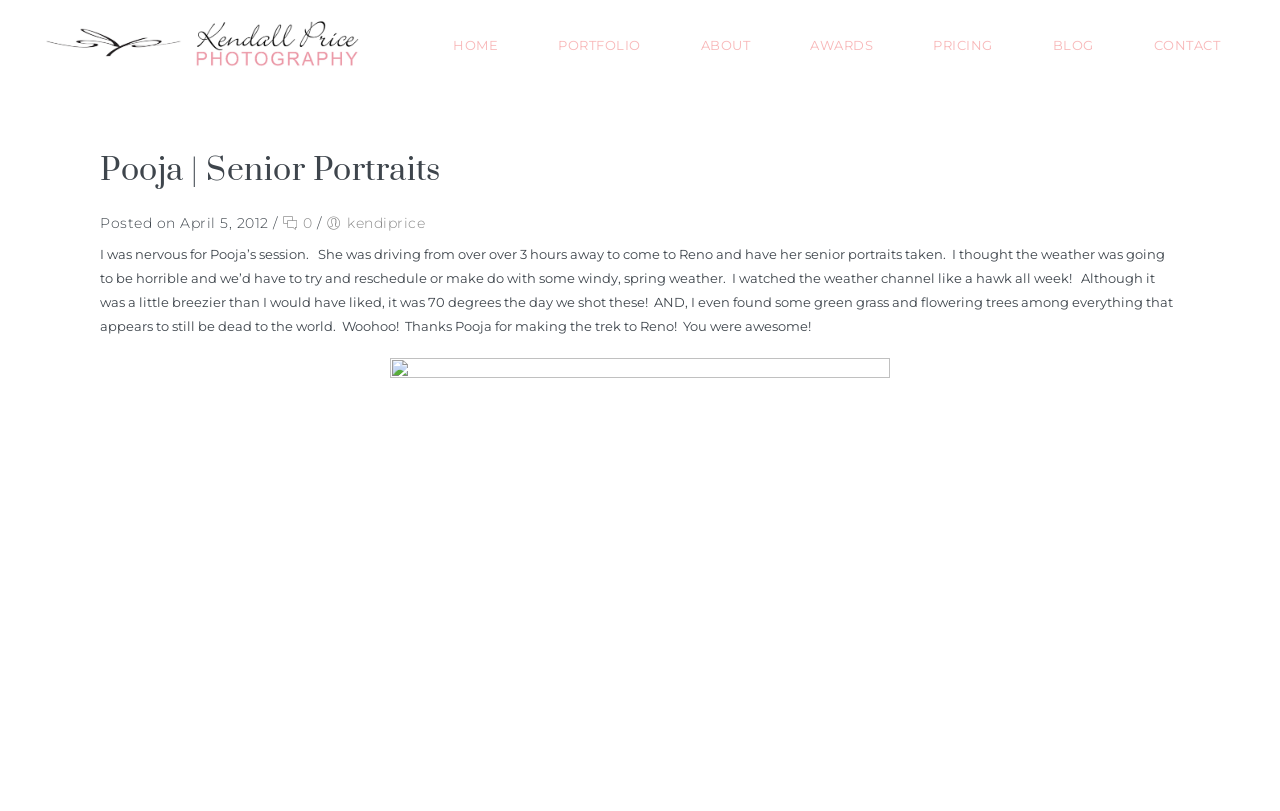Locate the bounding box coordinates of the item that should be clicked to fulfill the instruction: "read Pooja's senior portraits blog".

[0.078, 0.303, 0.916, 0.412]